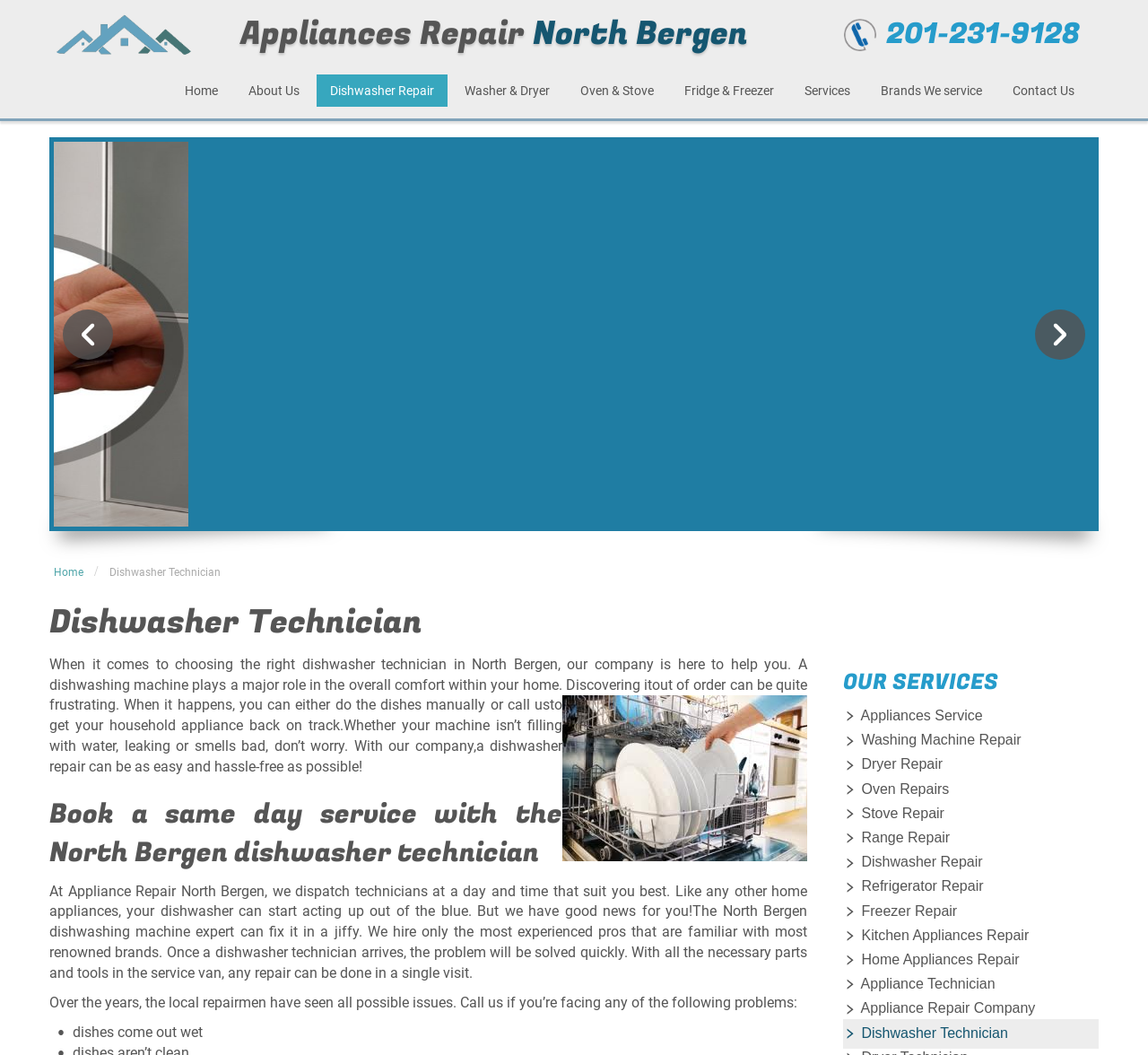Identify the bounding box coordinates for the region to click in order to carry out this instruction: "Search for something". Provide the coordinates using four float numbers between 0 and 1, formatted as [left, top, right, bottom].

None